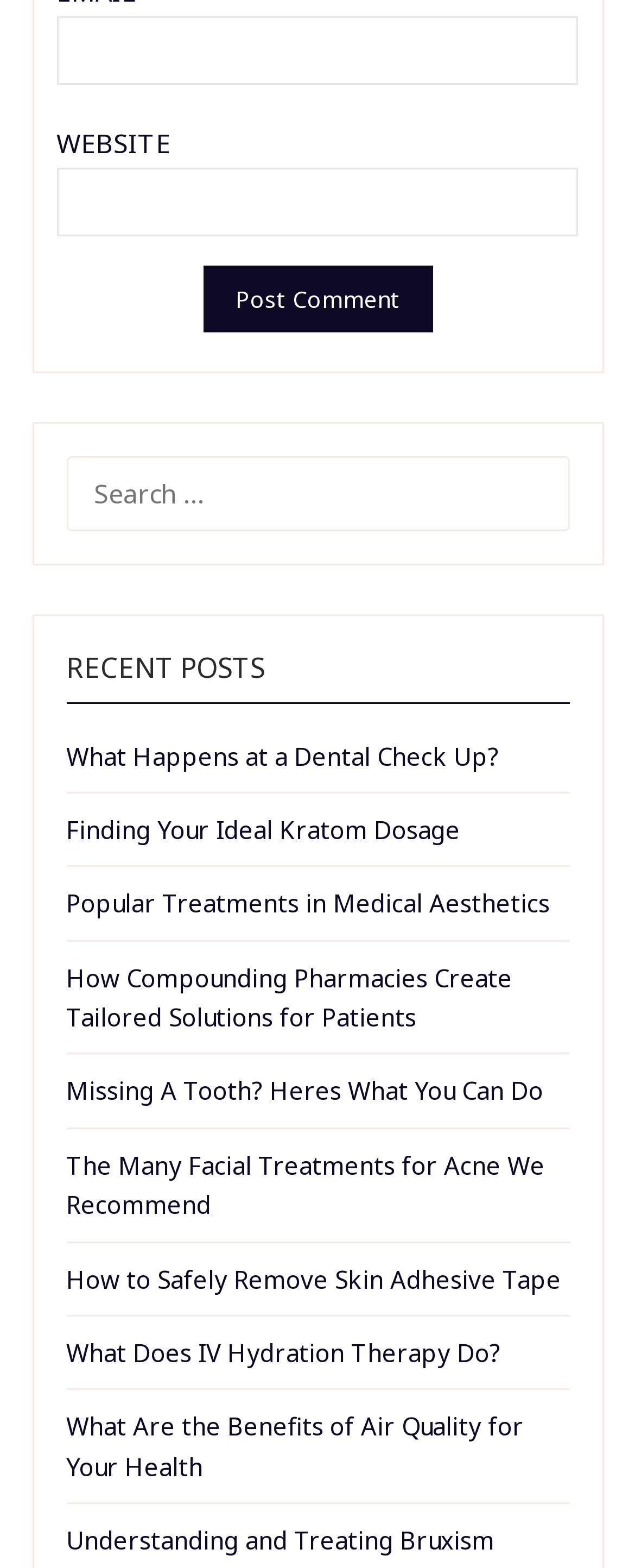Determine the bounding box for the described UI element: "Understanding and Treating Bruxism".

[0.104, 0.972, 0.778, 0.992]